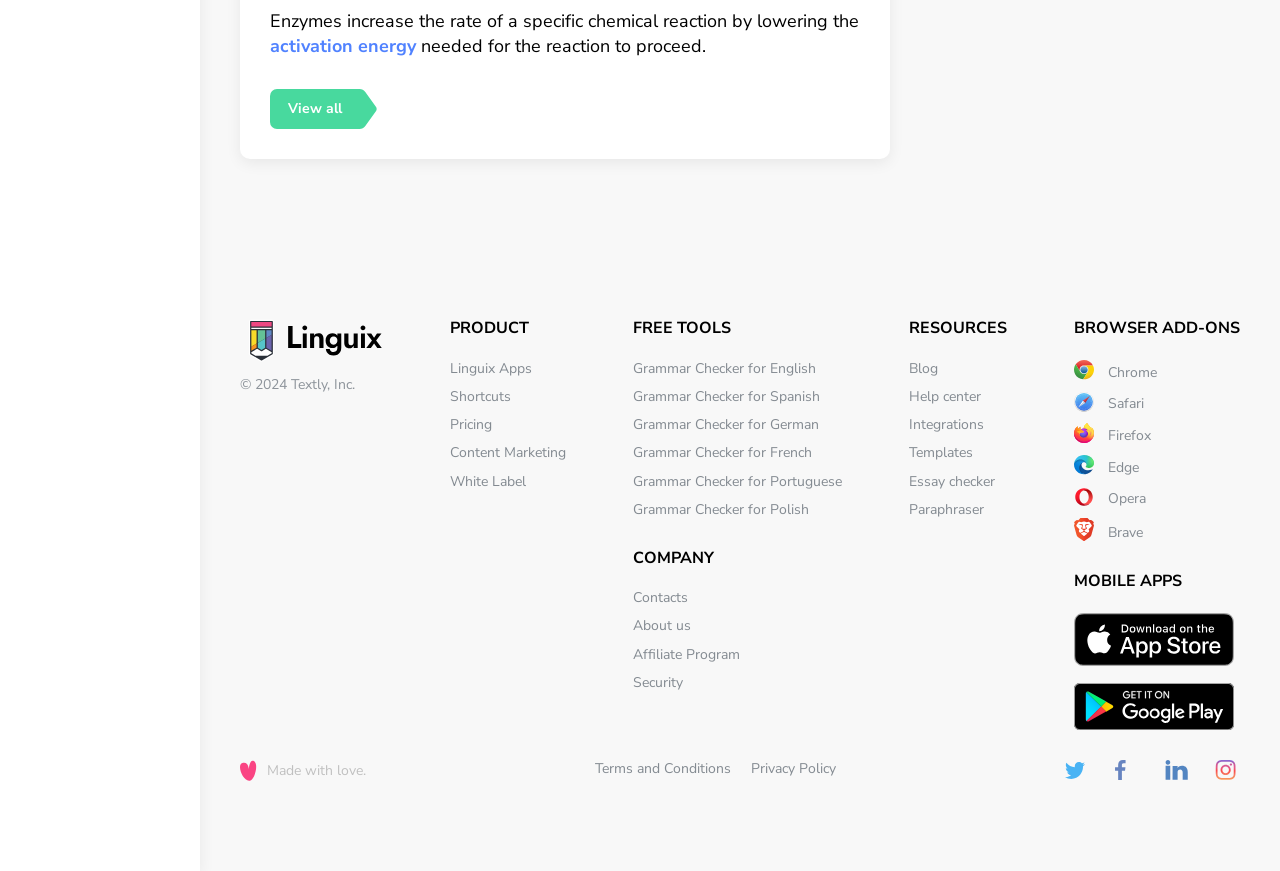Using the elements shown in the image, answer the question comprehensively: How many browser add-ons are listed?

There are six image elements listed under the 'BROWSER ADD-ONS' category, each representing a different browser add-on, namely Linguix for Chrome, Safari, Firefox, Edge, Opera, and Brave.